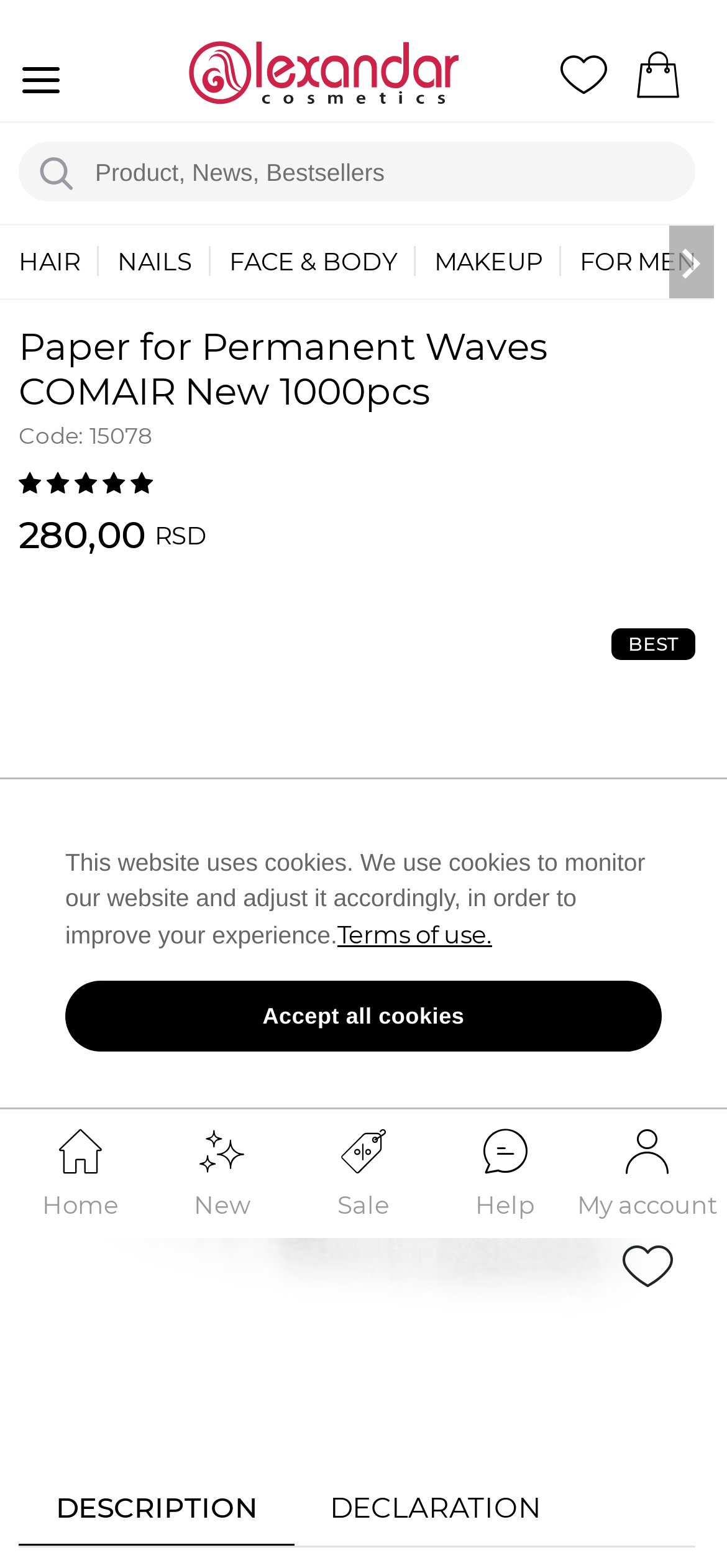Please identify the coordinates of the bounding box for the clickable region that will accomplish this instruction: "View product description".

[0.026, 0.938, 0.405, 0.986]